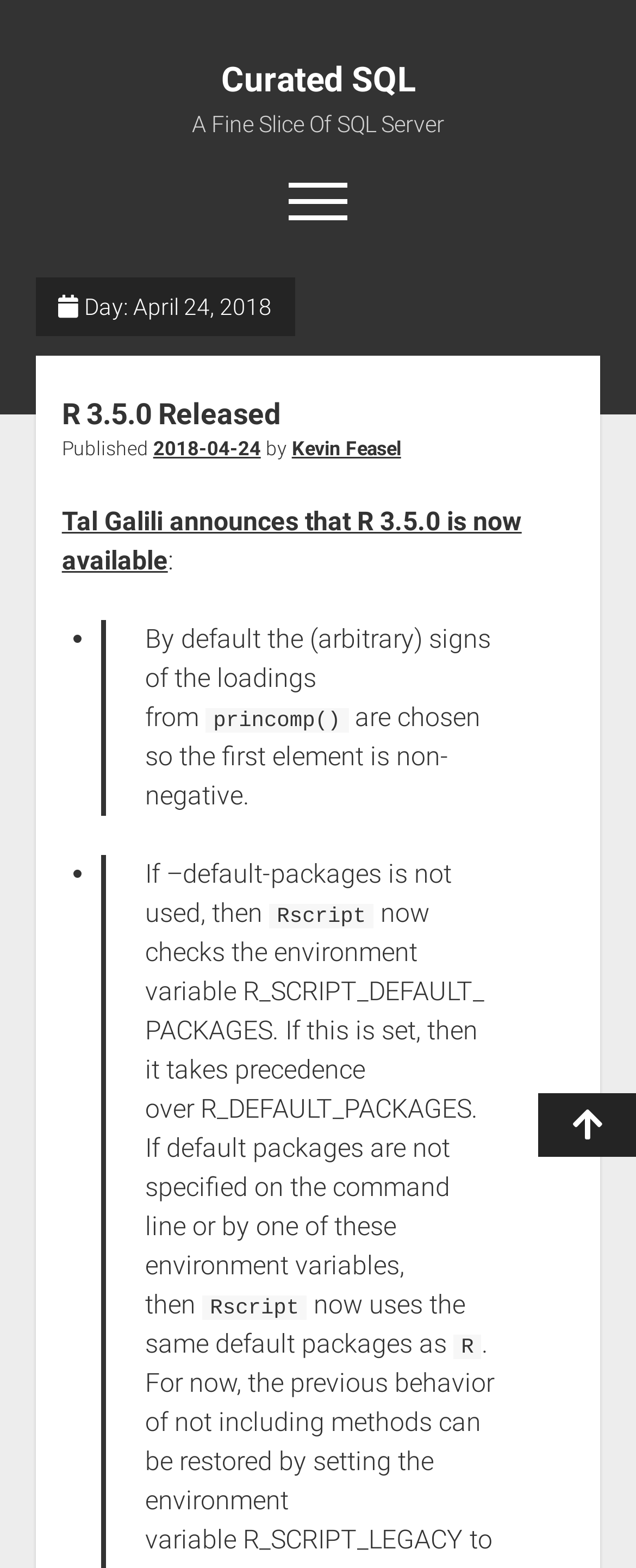Bounding box coordinates are specified in the format (top-left x, top-left y, bottom-right x, bottom-right y). All values are floating point numbers bounded between 0 and 1. Please provide the bounding box coordinate of the region this sentence describes: Kevin Feasel

[0.459, 0.279, 0.631, 0.293]